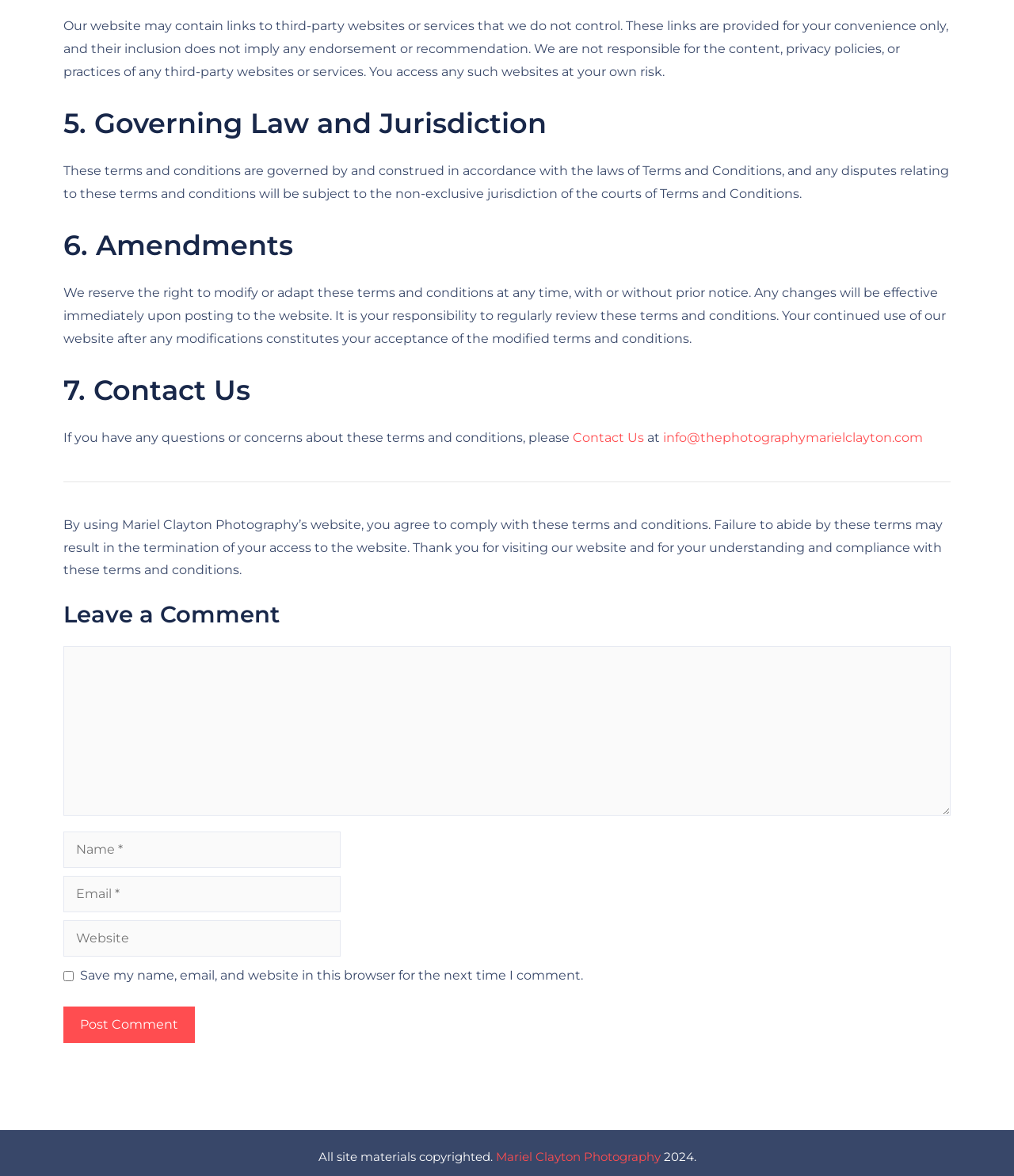Please locate the bounding box coordinates for the element that should be clicked to achieve the following instruction: "Type your name". Ensure the coordinates are given as four float numbers between 0 and 1, i.e., [left, top, right, bottom].

[0.062, 0.707, 0.336, 0.738]